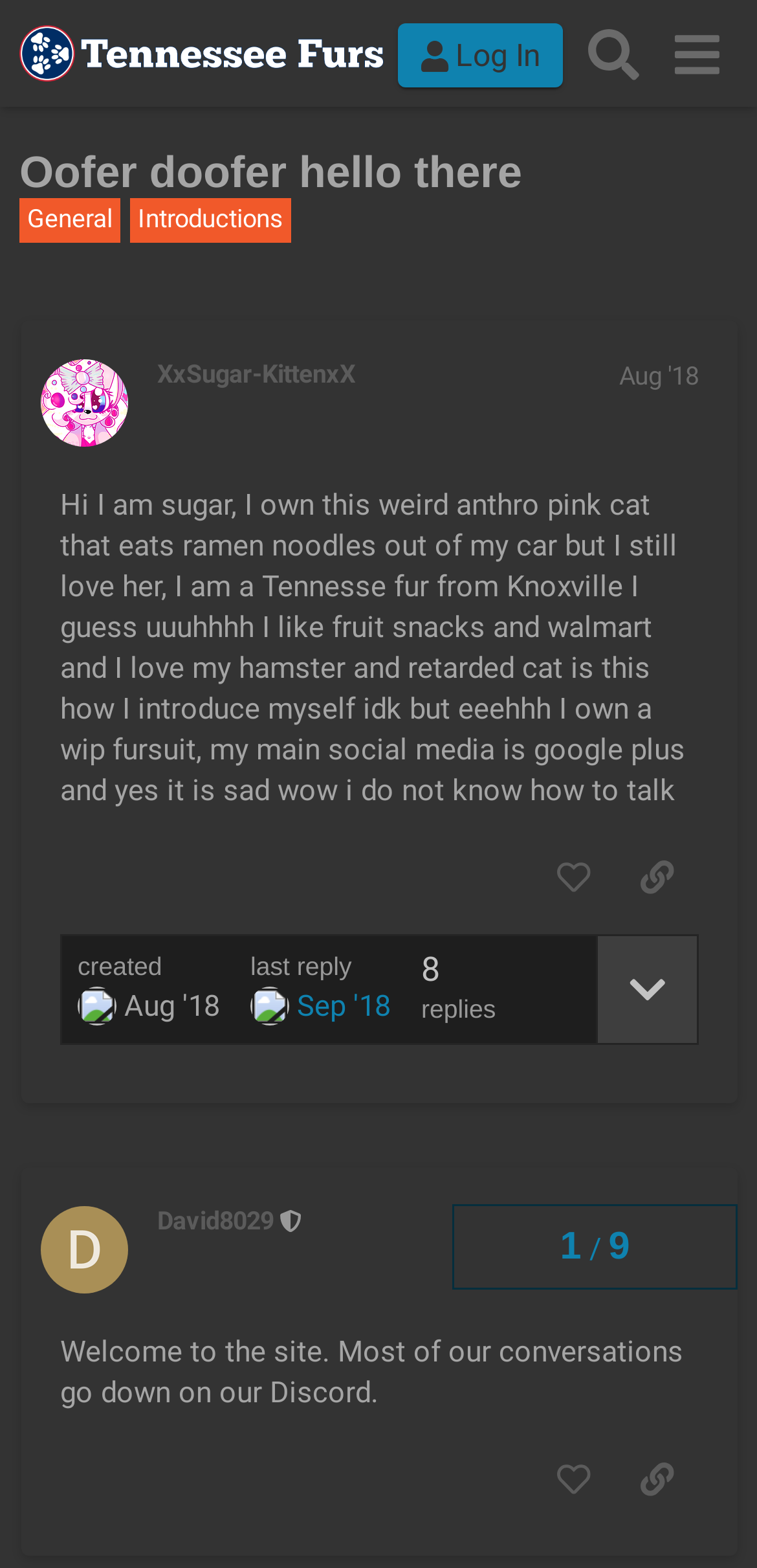What is the name of the forum? Look at the image and give a one-word or short phrase answer.

Tennessee Furs